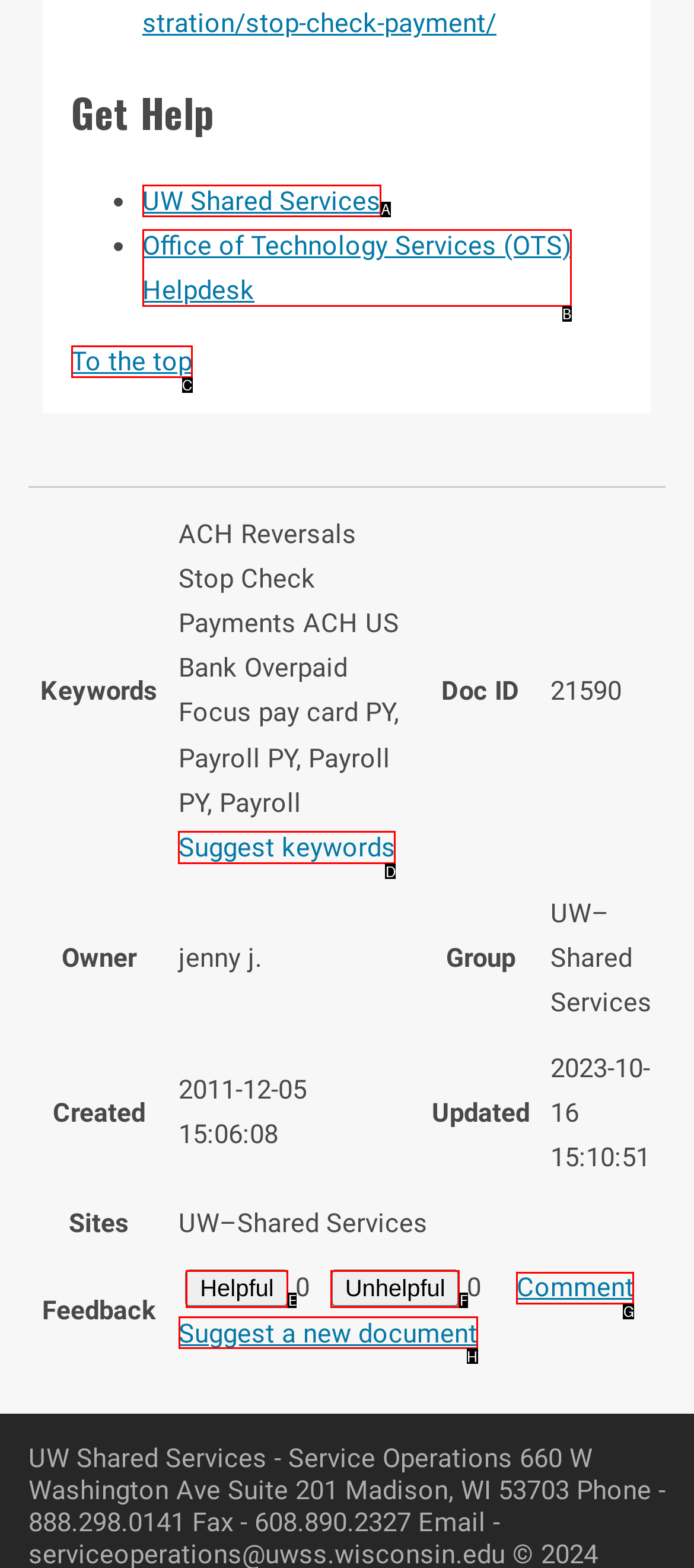Tell me the letter of the UI element I should click to accomplish the task: Suggest keywords based on the choices provided in the screenshot.

D